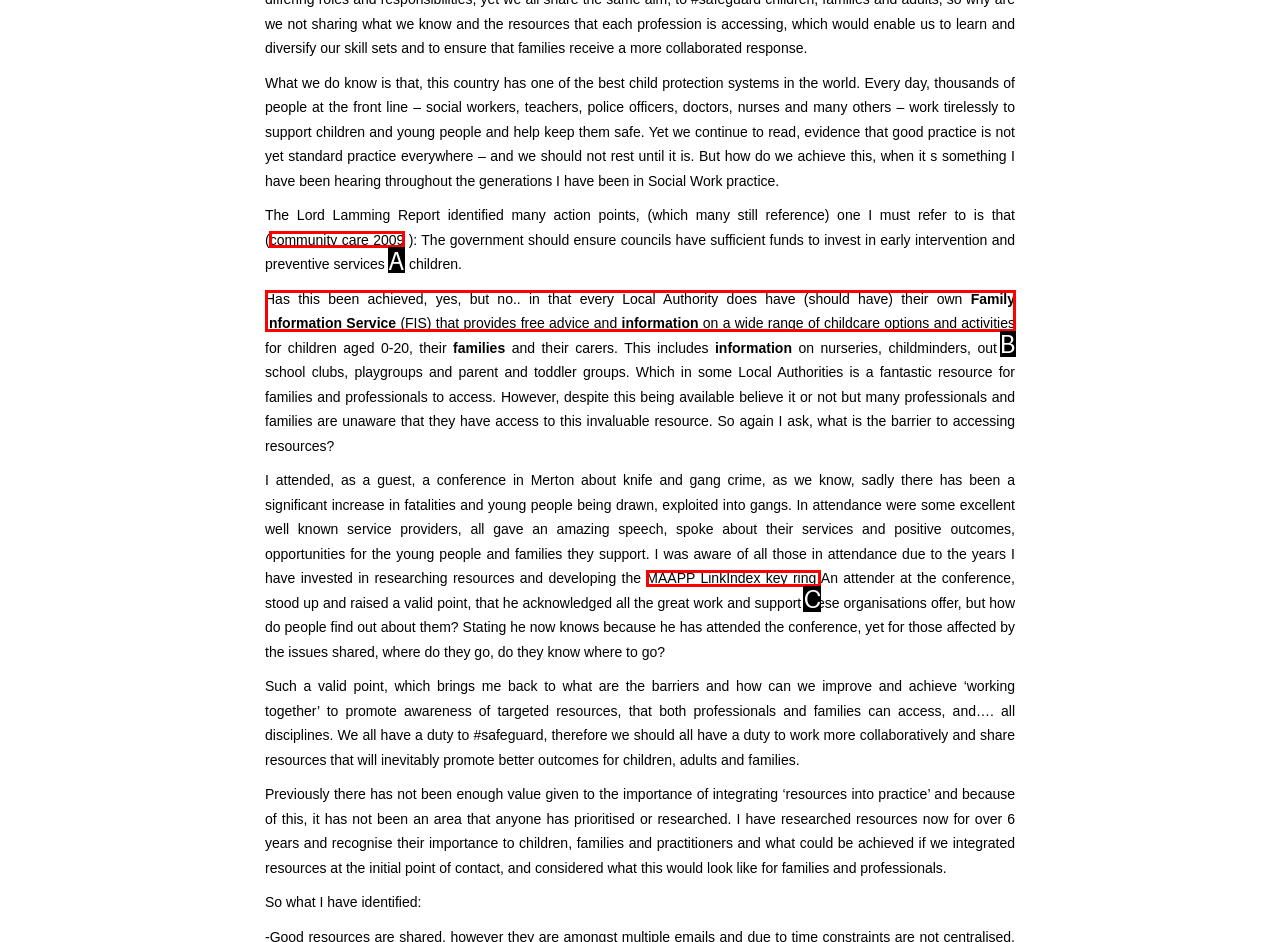From the options presented, which lettered element matches this description: 8:29pm
Reply solely with the letter of the matching option.

None